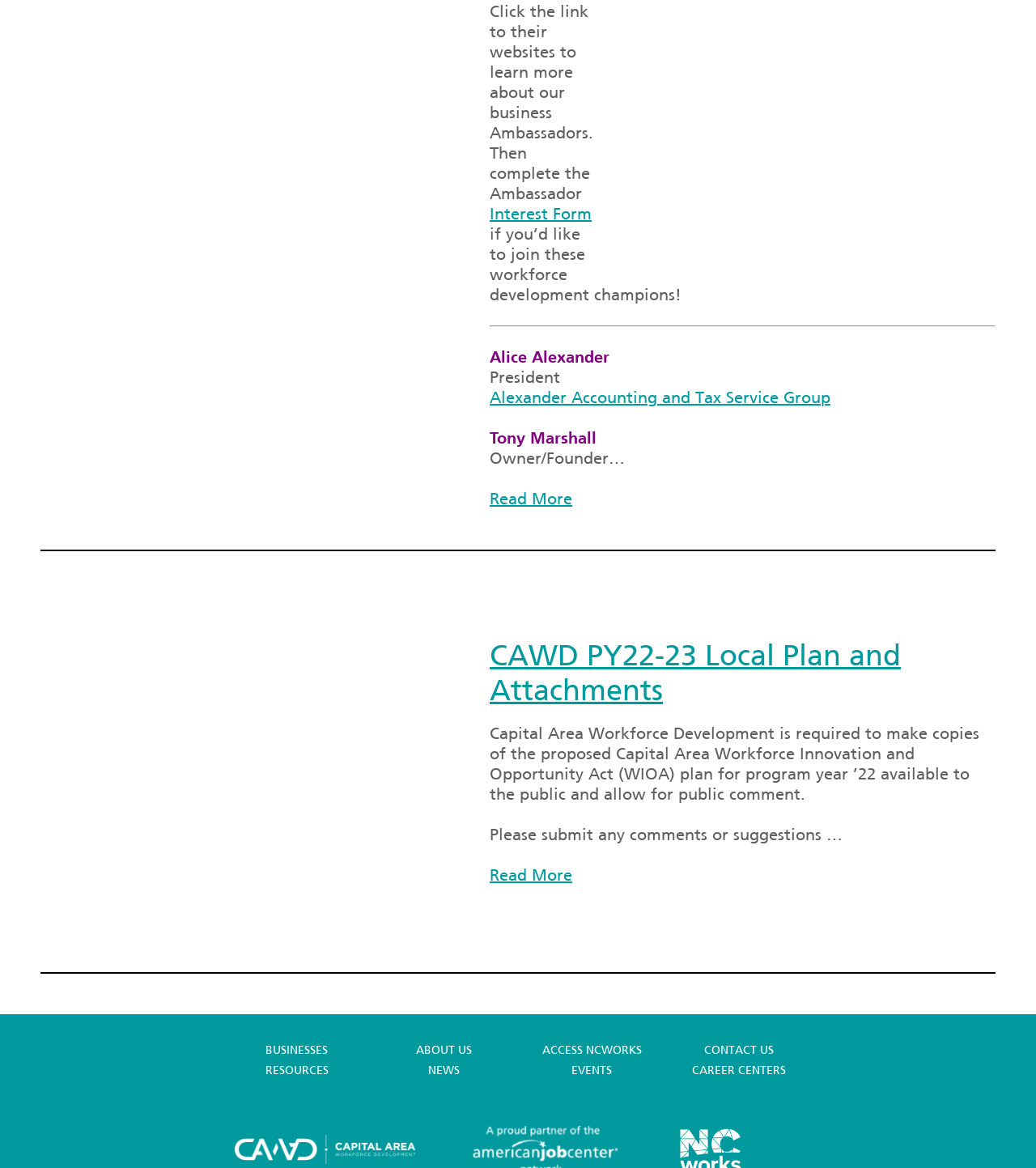Please locate the bounding box coordinates of the element that needs to be clicked to achieve the following instruction: "Click the BUSINESSES link". The coordinates should be four float numbers between 0 and 1, i.e., [left, top, right, bottom].

[0.256, 0.895, 0.317, 0.904]